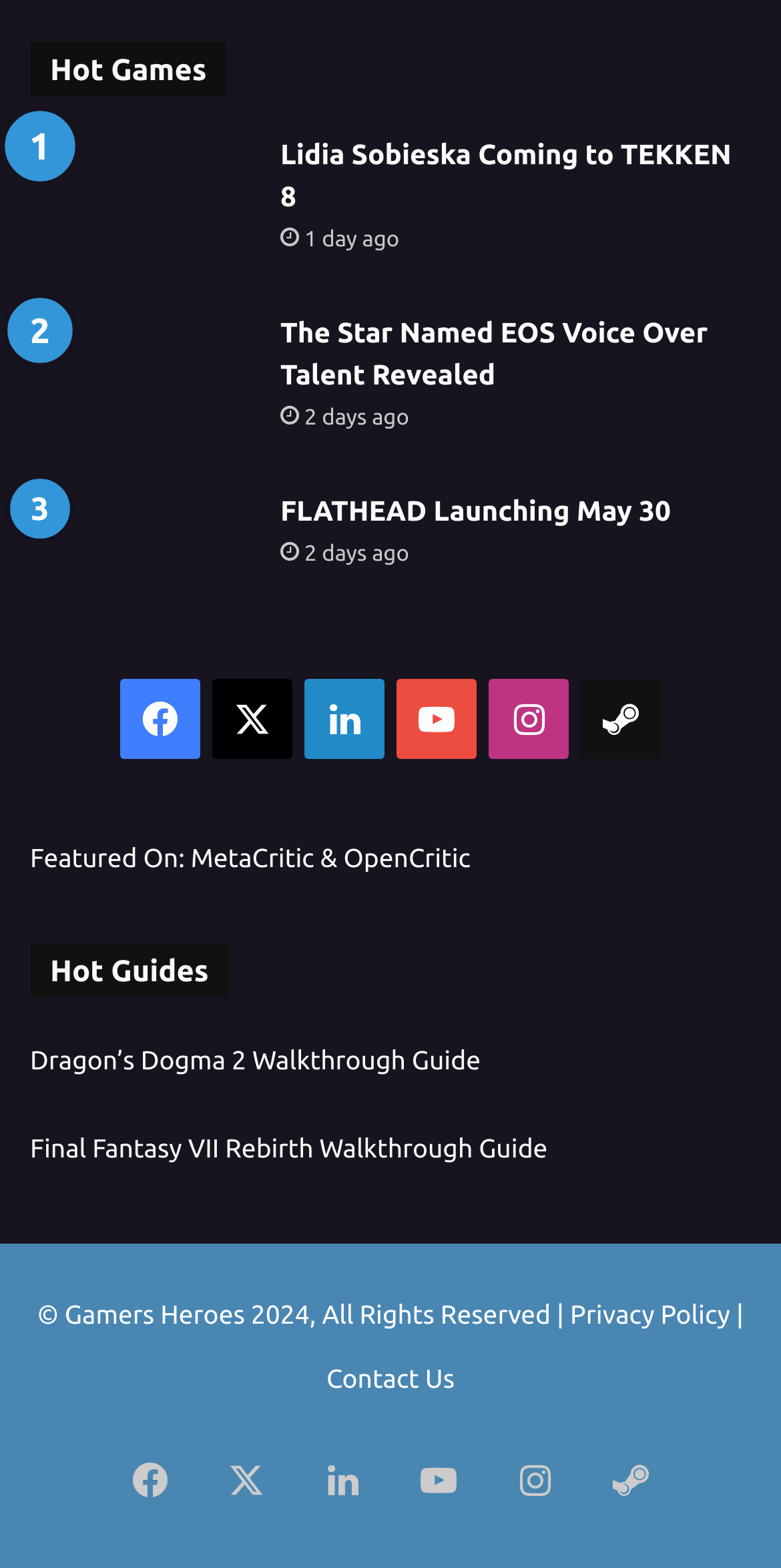How many social media platforms are listed under 'Featured On:'?
Please respond to the question with a detailed and well-explained answer.

I found the links 'MetaCritic' and 'OpenCritic' under the 'Featured On:' section, which suggests that there are 2 social media platforms listed.